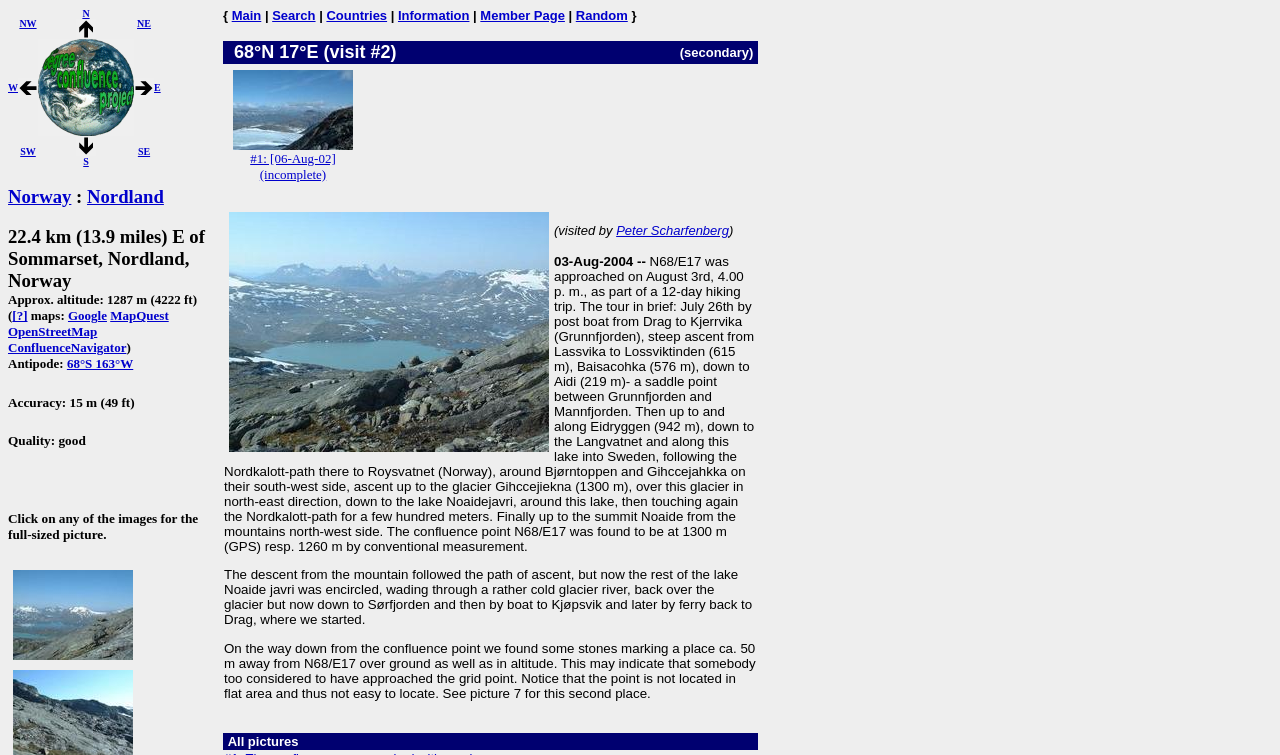Predict the bounding box coordinates of the area that should be clicked to accomplish the following instruction: "View the confluence point N68/E17". The bounding box coordinates should consist of four float numbers between 0 and 1, i.e., [left, top, right, bottom].

[0.174, 0.249, 0.592, 0.971]